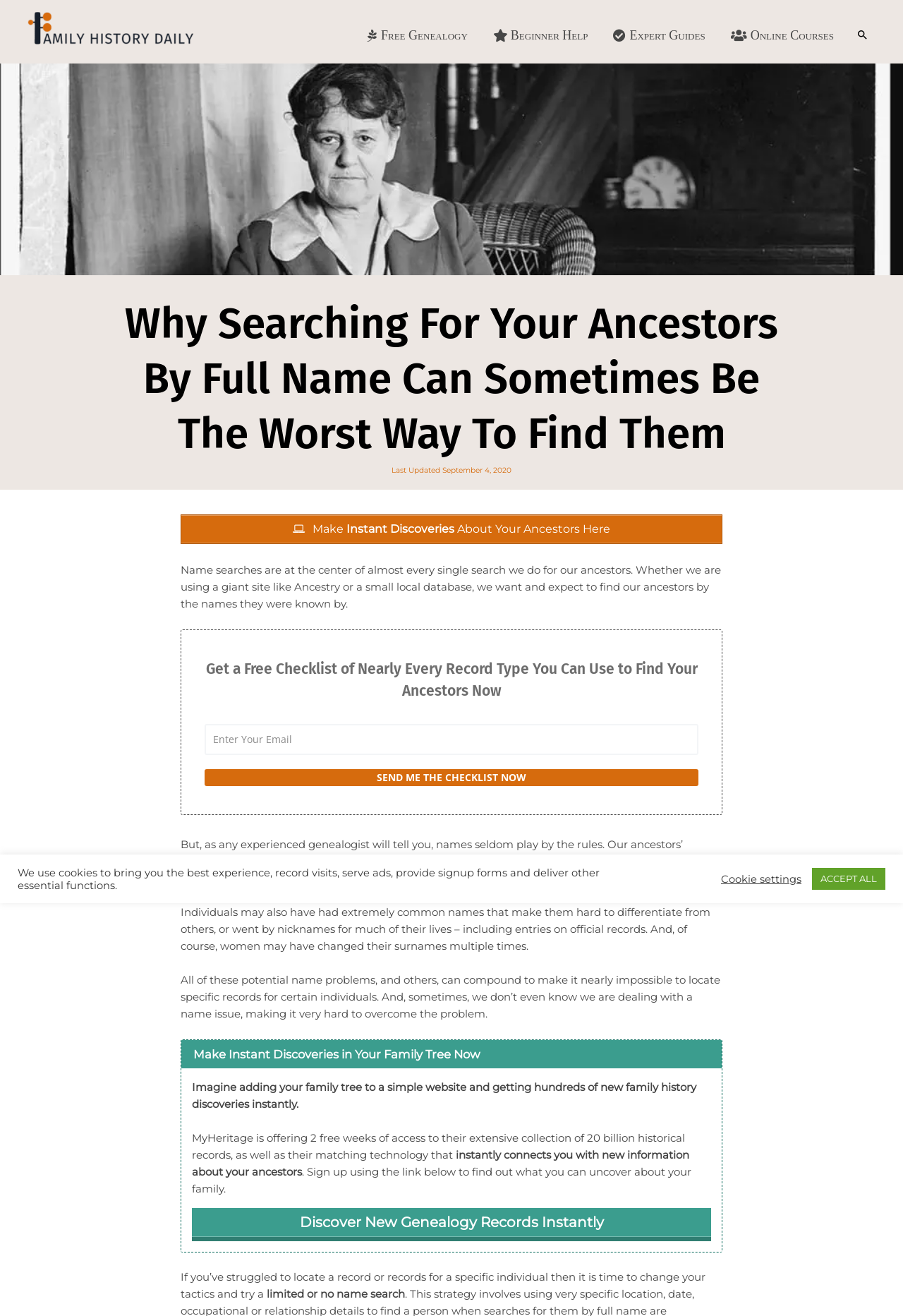Provide a one-word or brief phrase answer to the question:
What is the name of the genealogy website being promoted?

MyHeritage